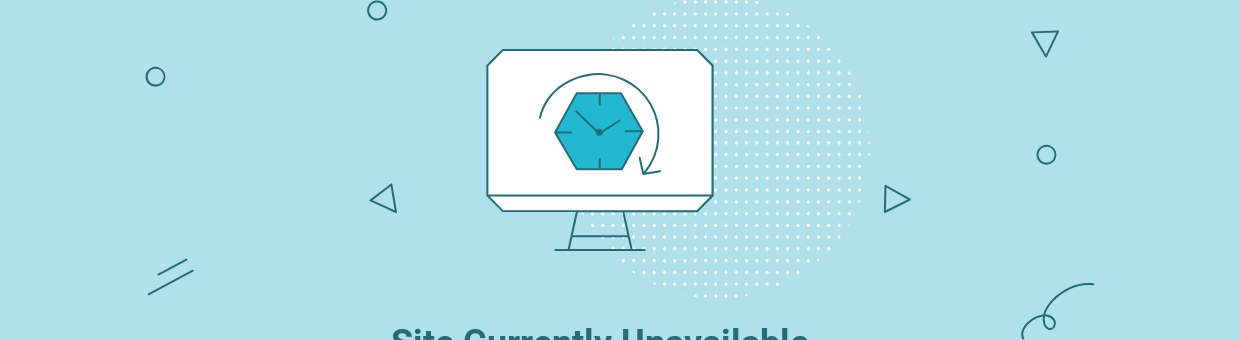What is the status of the website?
Could you give a comprehensive explanation in response to this question?

The bold, clear font below the graphic explicitly states 'Site Currently Unavailable', indicating that the website is currently not accessible or operational.